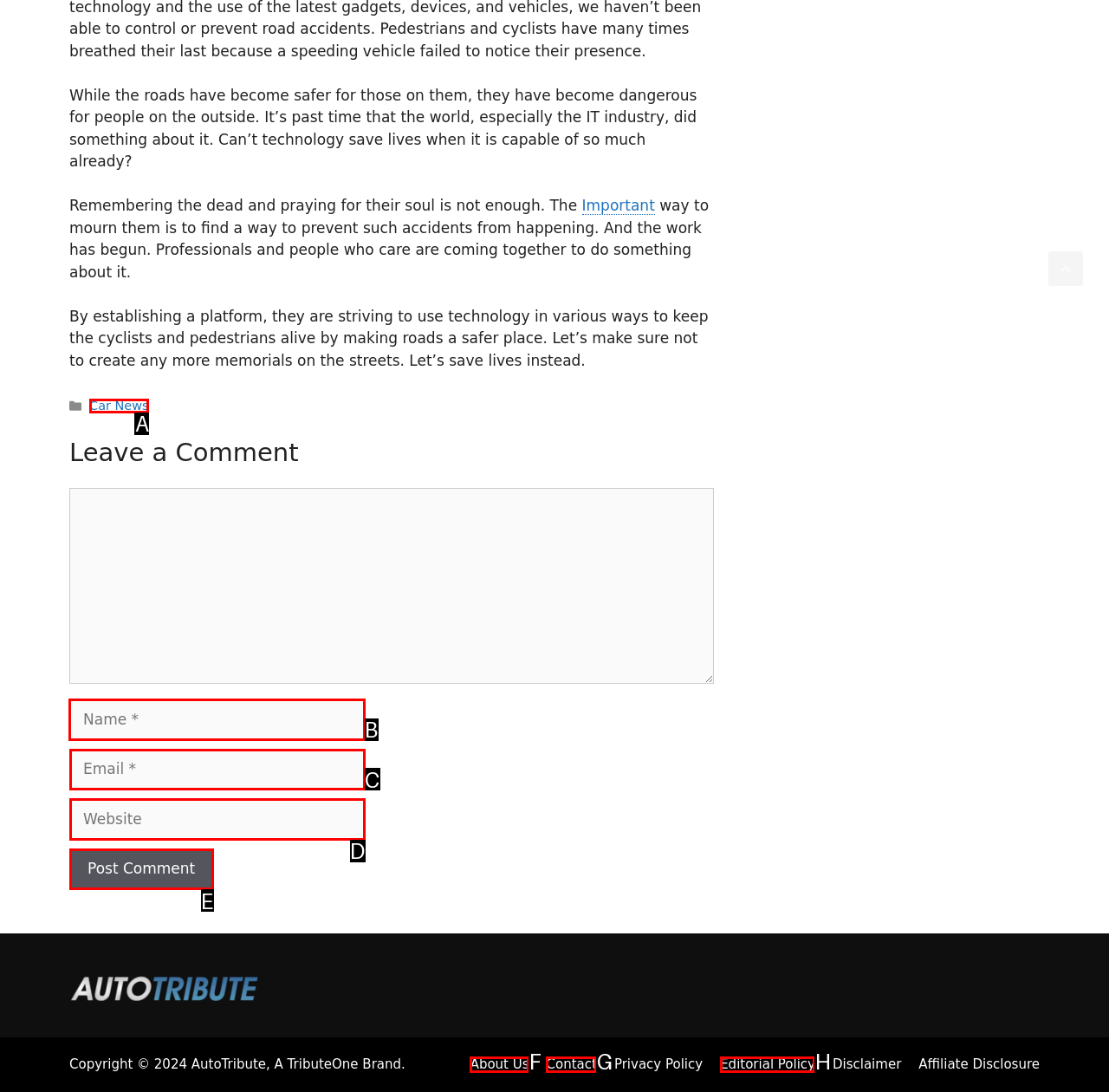Figure out which option to click to perform the following task: Enter your name
Provide the letter of the correct option in your response.

B